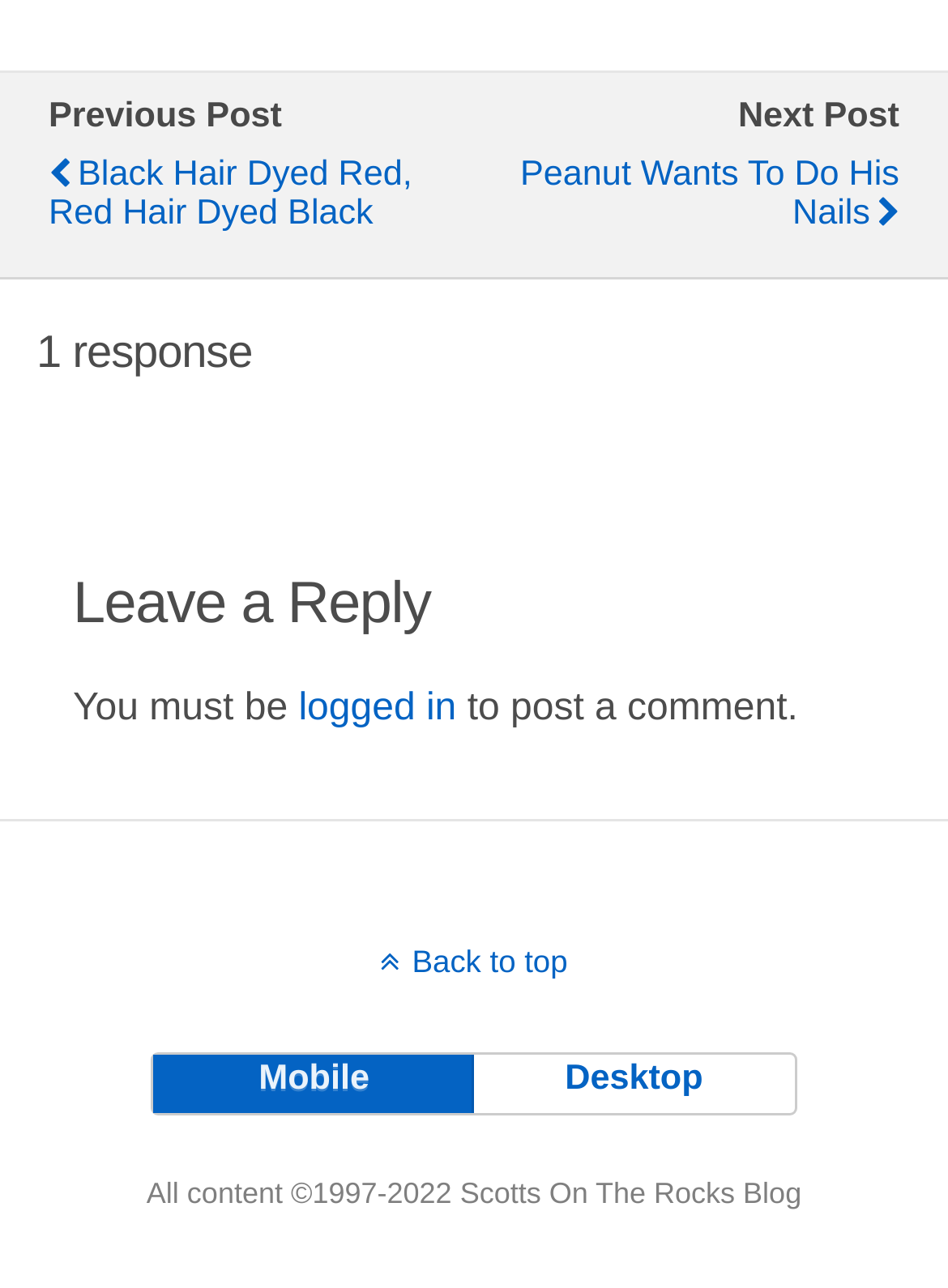What is the copyright year range of the blog?
Please give a detailed and elaborate answer to the question.

I found the copyright year range by looking at the static text element with the text 'All content ©1997-2022 Scotts On The Rocks Blog' which is located at the bottom of the page.